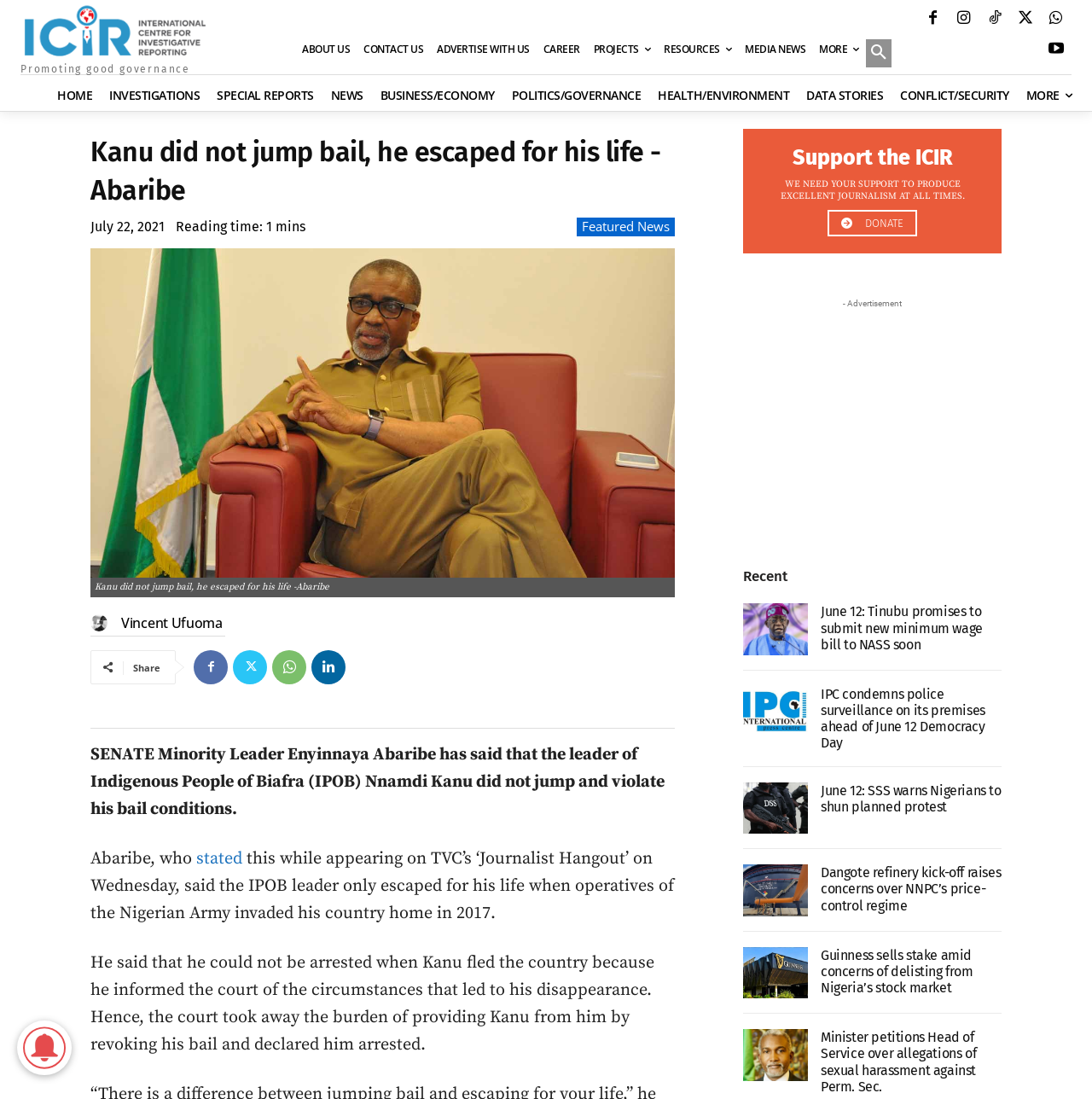What is the topic of the main article on this webpage?
Give a one-word or short phrase answer based on the image.

Nnamdi Kanu